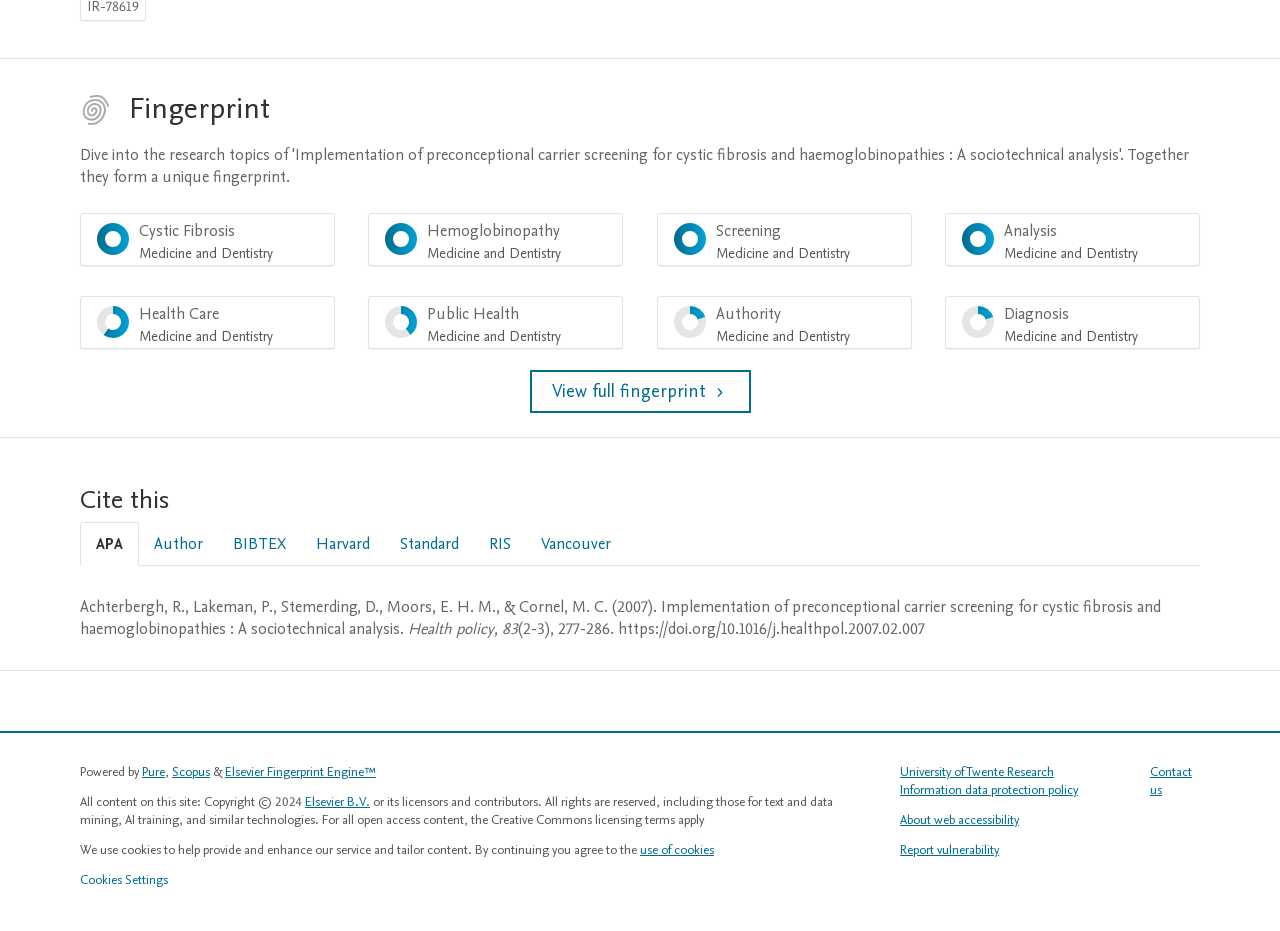Determine the bounding box coordinates of the clickable element to complete this instruction: "Contact us". Provide the coordinates in the format of four float numbers between 0 and 1, [left, top, right, bottom].

[0.898, 0.819, 0.931, 0.858]